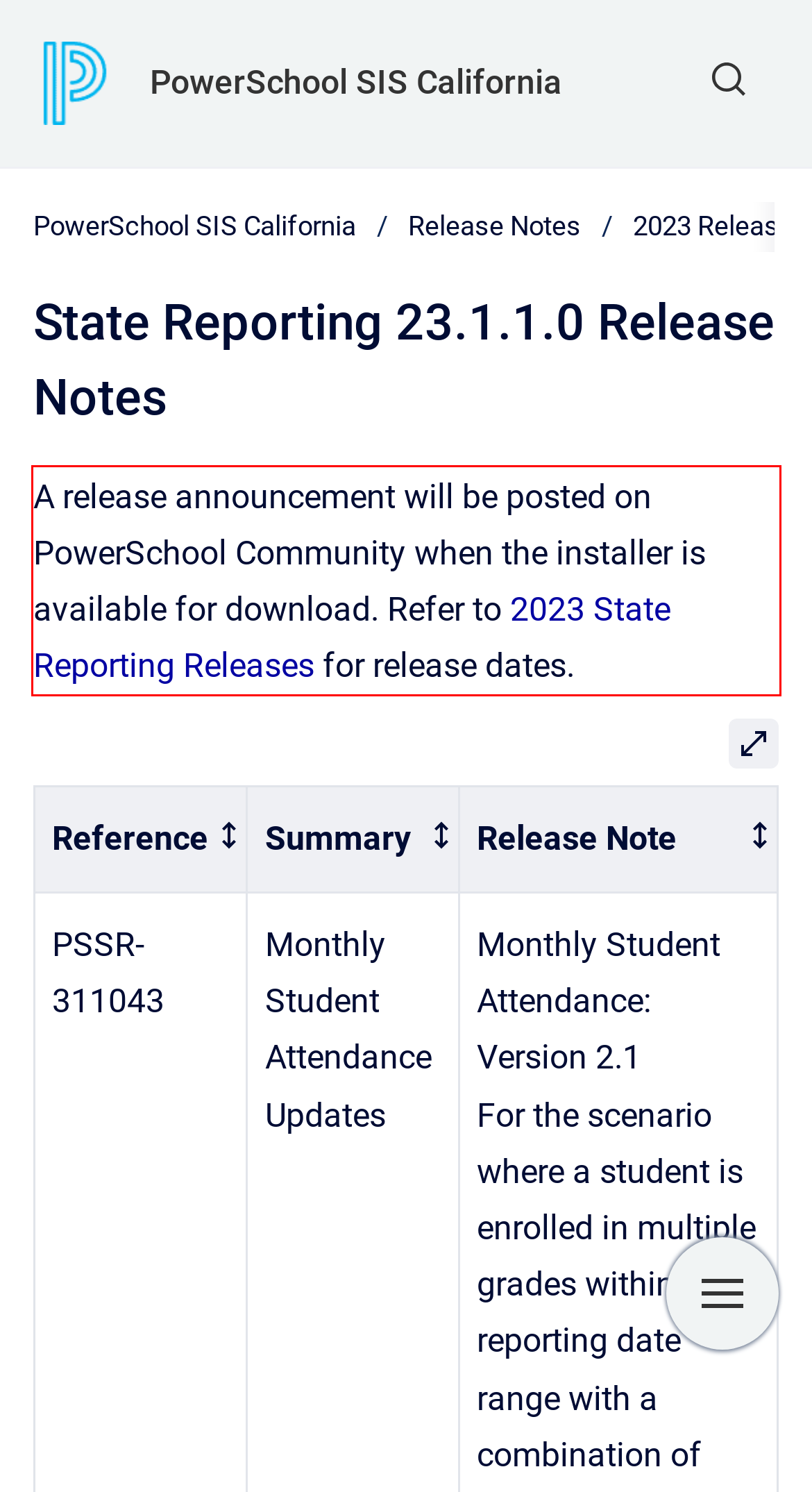Look at the provided screenshot of the webpage and perform OCR on the text within the red bounding box.

A release announcement will be posted on PowerSchool Community when the installer is available for download. Refer to 2023 State Reporting Releases for release dates.